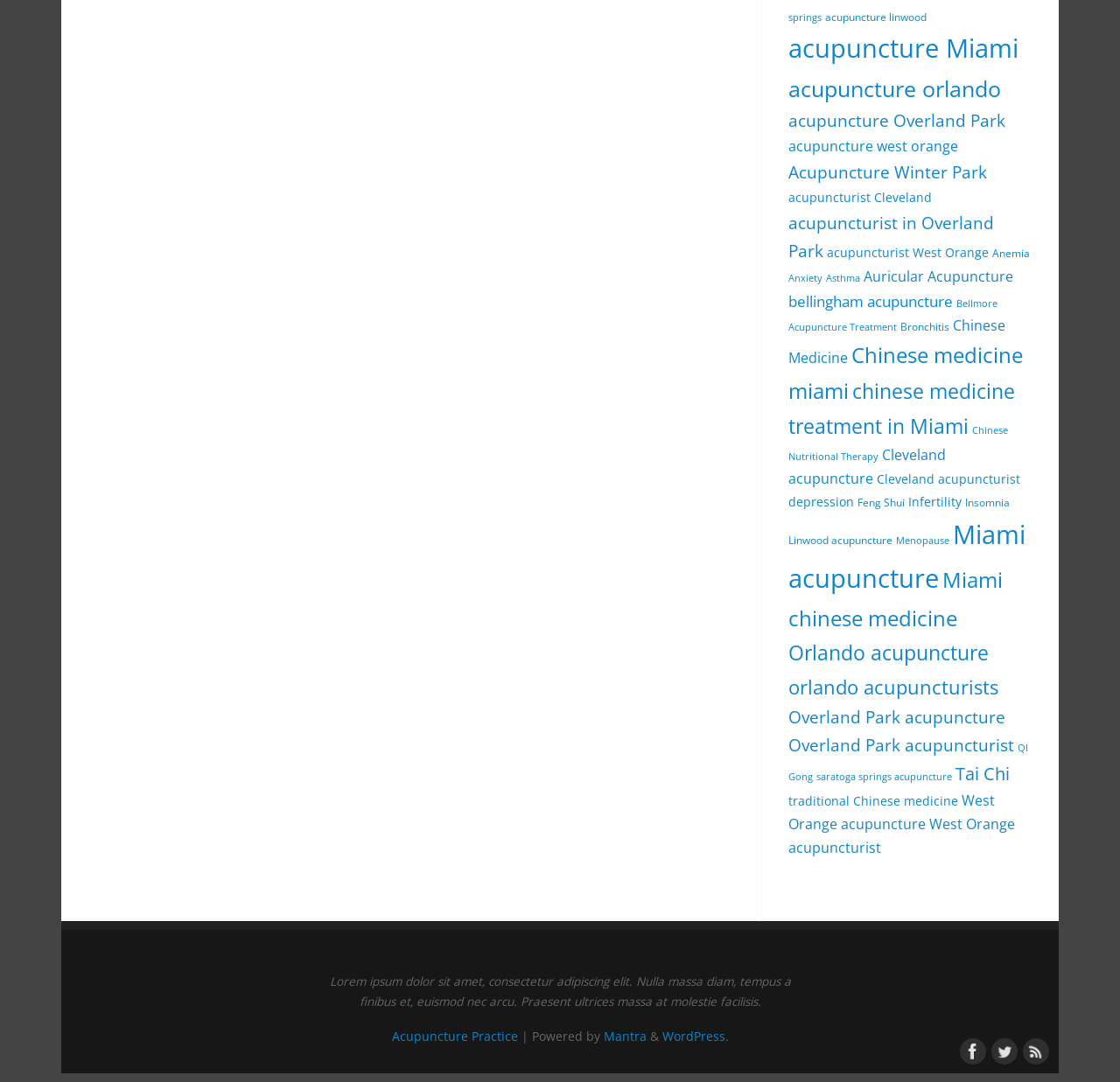Locate the bounding box coordinates of the element I should click to achieve the following instruction: "Check Terms and Conditions 2024".

None